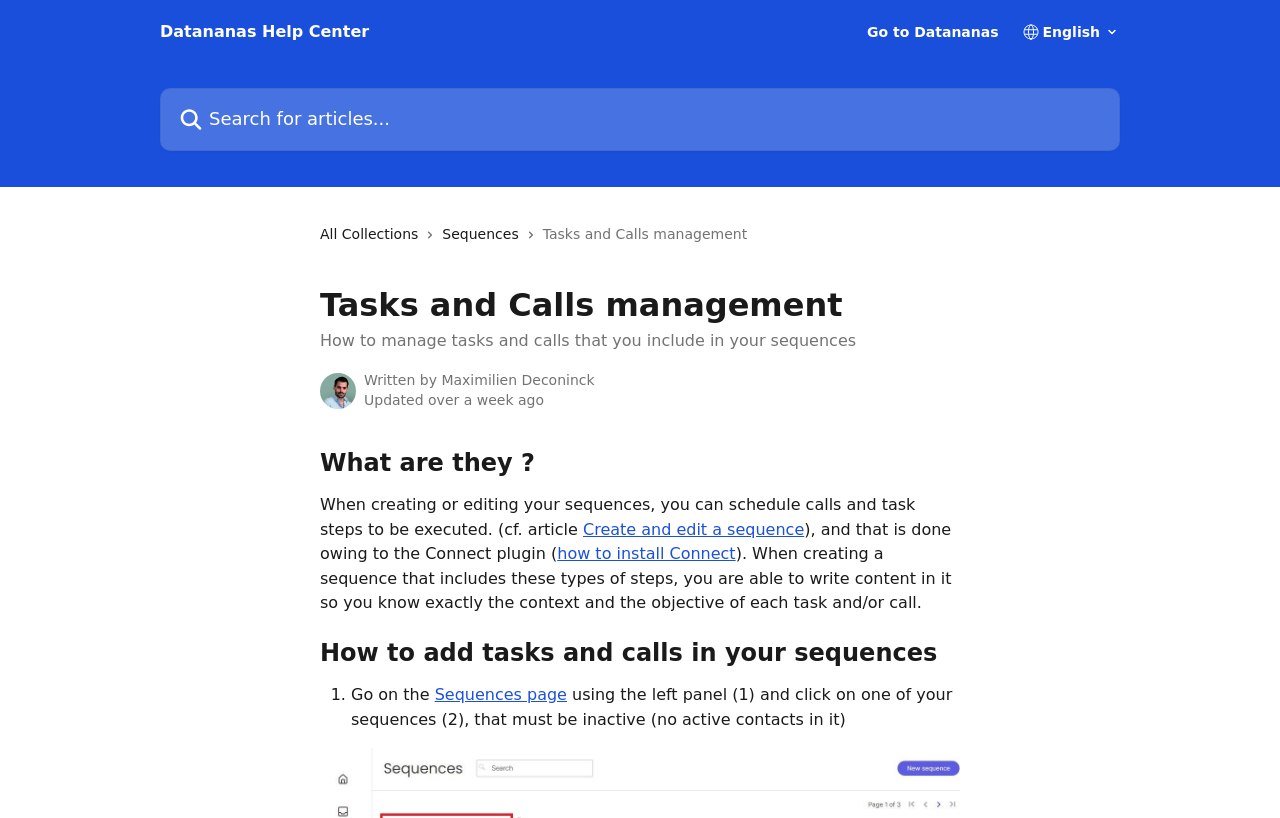Where can I find my sequences?
We need a detailed and exhaustive answer to the question. Please elaborate.

To find my sequences, I need to go to the Sequences page, which can be accessed using the left panel, and then click on one of my sequences that must be inactive, meaning it has no active contacts in it.